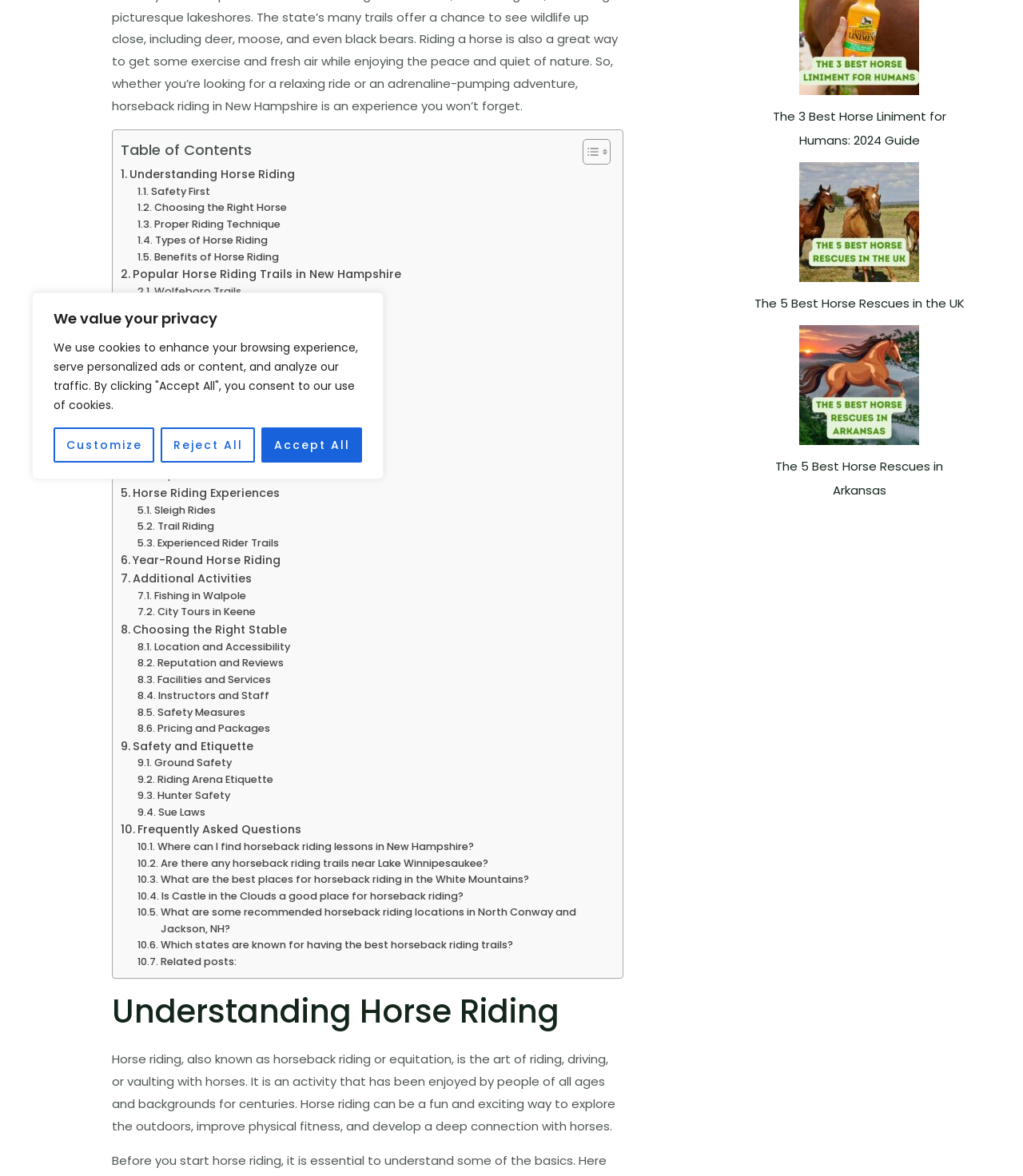Show the bounding box coordinates for the HTML element as described: "Horse Riding Lessons and Training".

[0.118, 0.354, 0.328, 0.37]